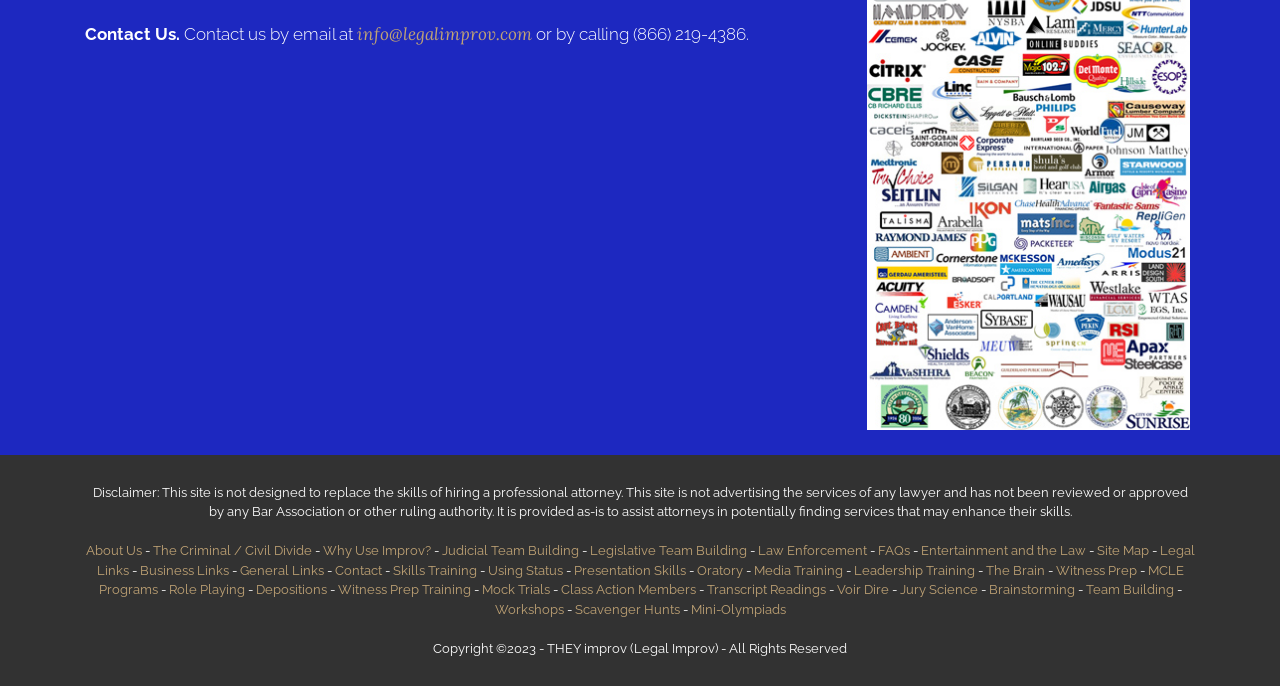Show the bounding box coordinates of the element that should be clicked to complete the task: "Get FAQs".

[0.686, 0.792, 0.711, 0.814]